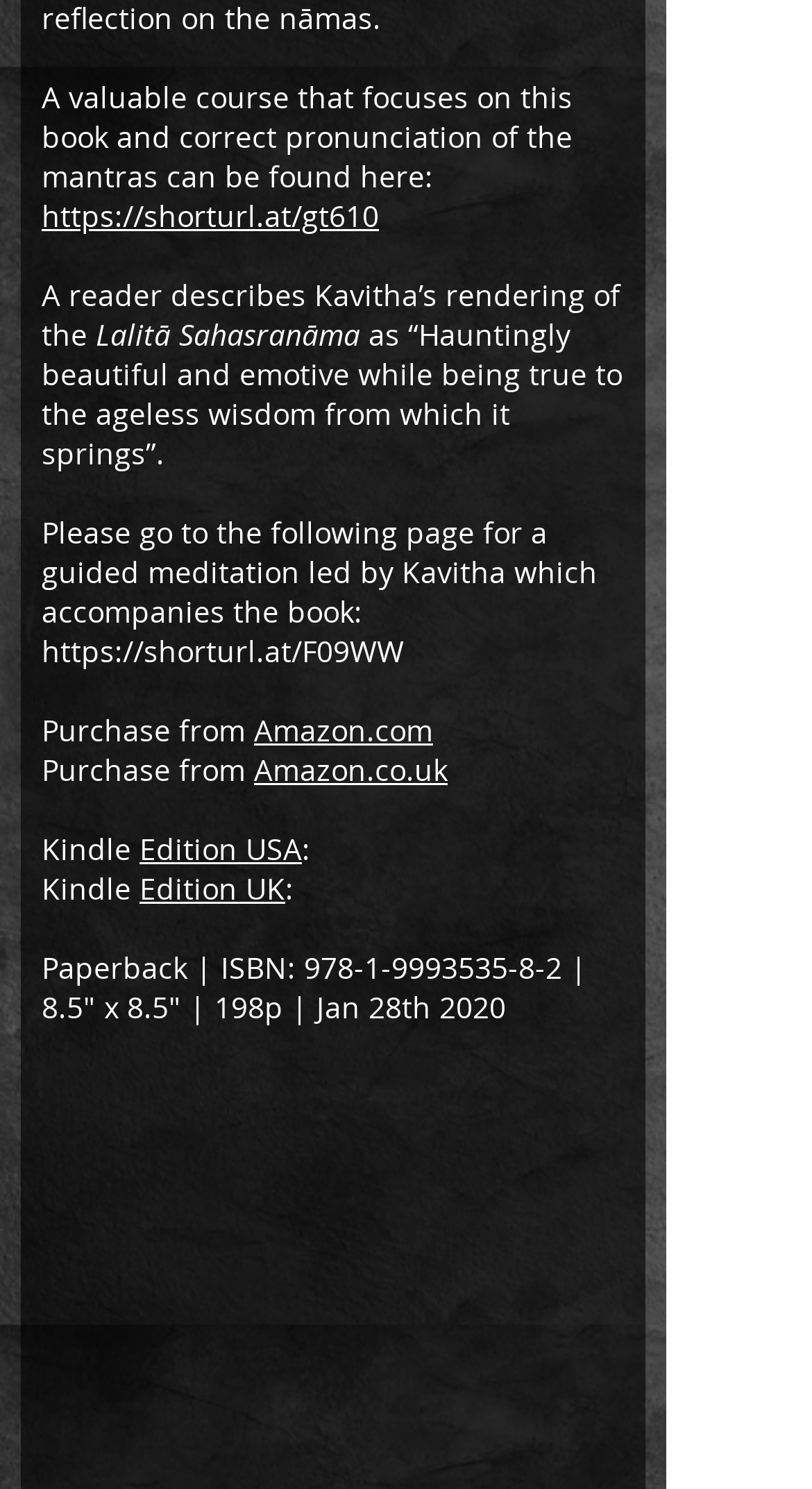Please provide a detailed answer to the question below based on the screenshot: 
Where can a guided meditation led by Kavitha be found?

A guided meditation led by Kavitha can be found on the following page, as mentioned in the StaticText element with ID 300, which provides a link to access the meditation.